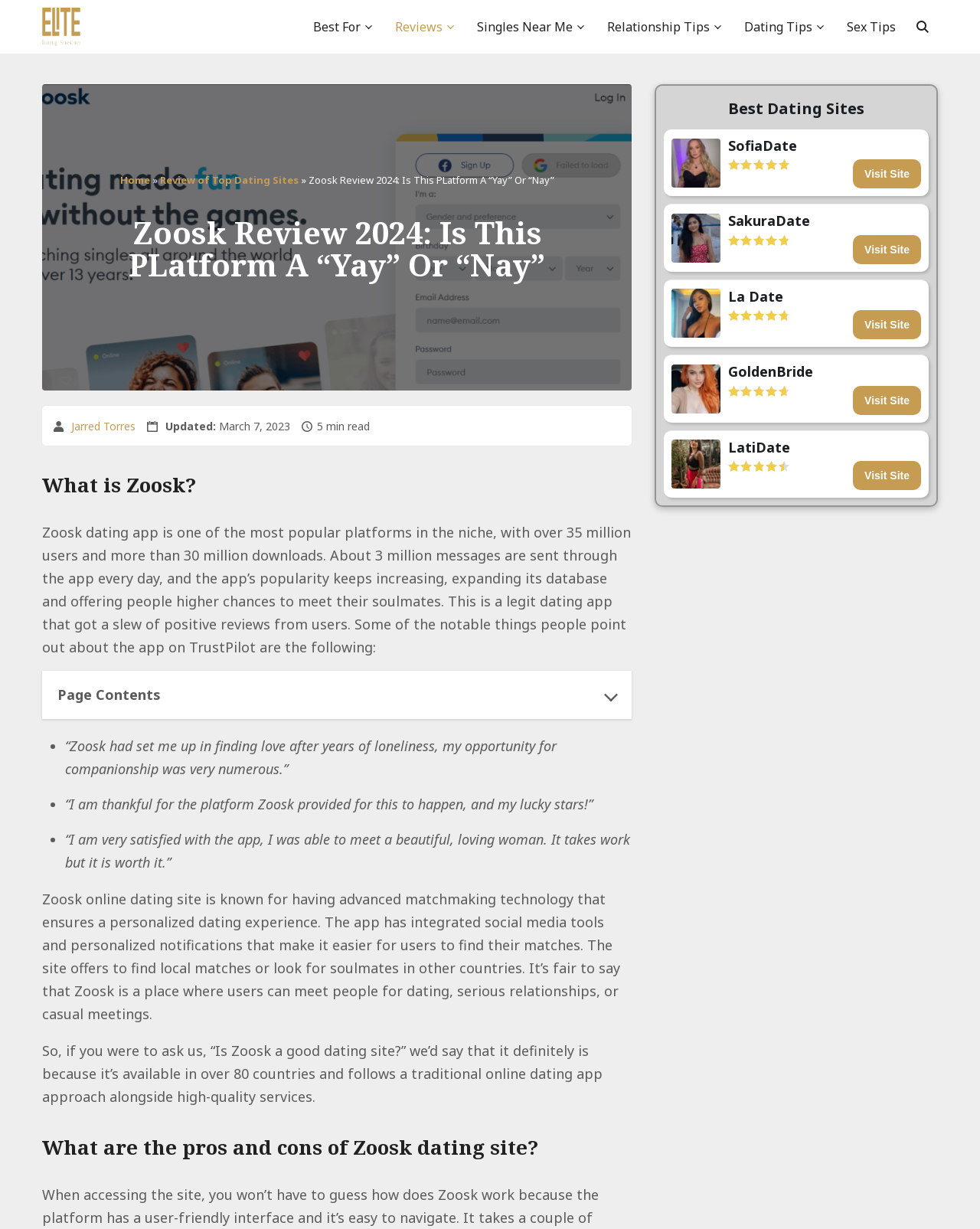Find the main header of the webpage and produce its text content.

Zoosk Review 2024: Is This PLatform A “Yay” Or “Nay”